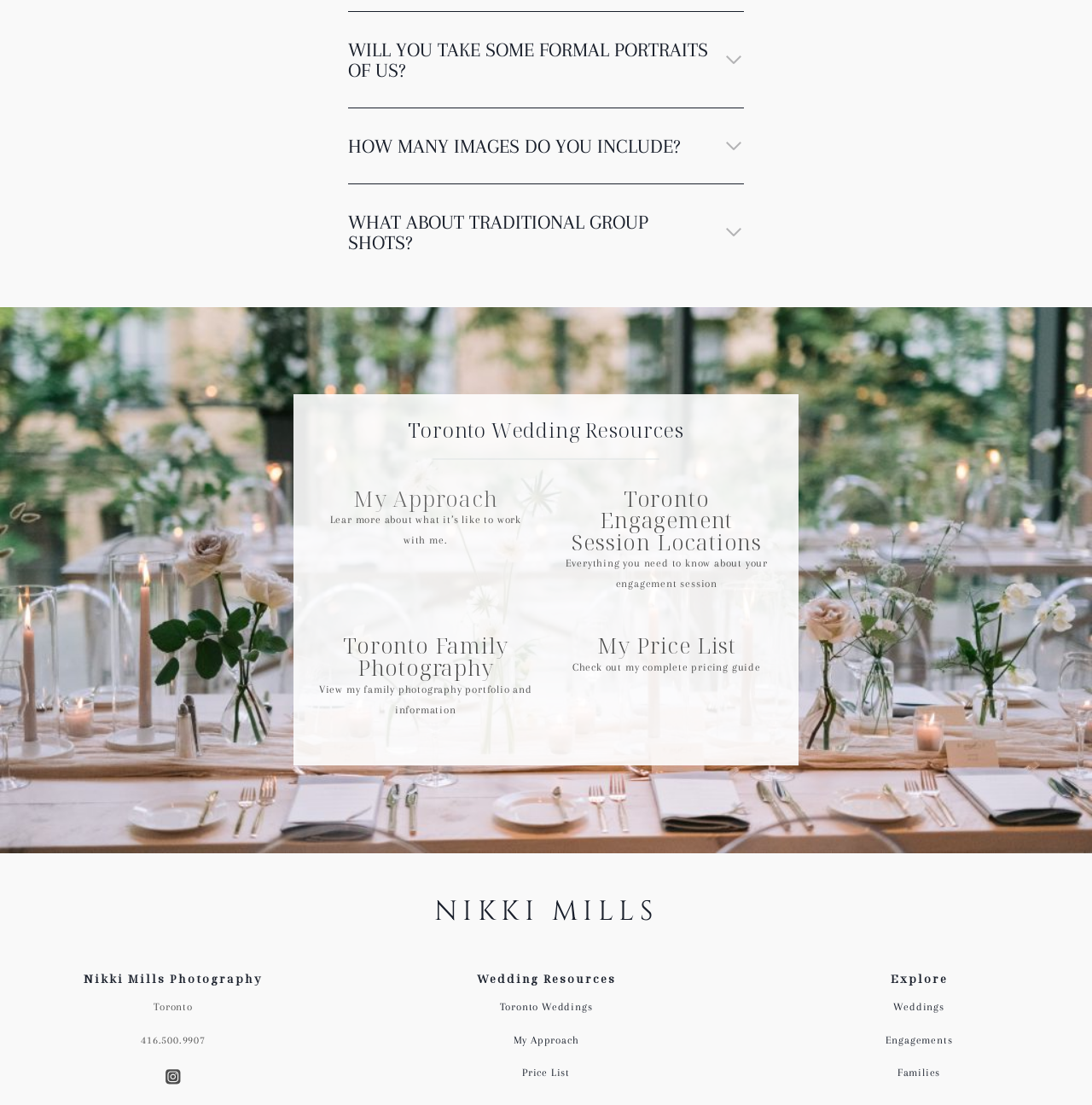What is the last link in the 'Explore' section?
Please use the visual content to give a single word or phrase answer.

Families